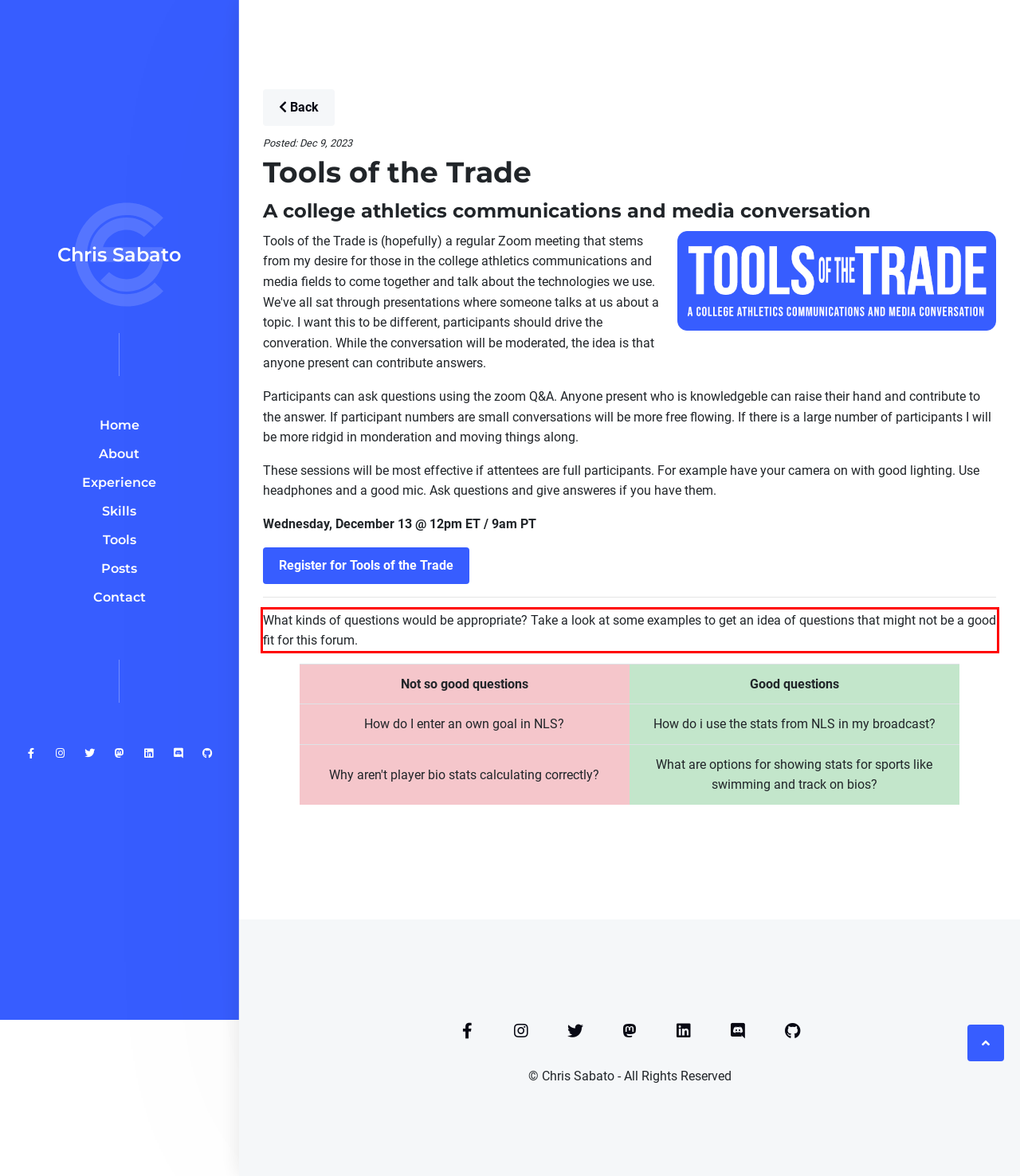Your task is to recognize and extract the text content from the UI element enclosed in the red bounding box on the webpage screenshot.

What kinds of questions would be appropriate? Take a look at some examples to get an idea of questions that might not be a good fit for this forum.